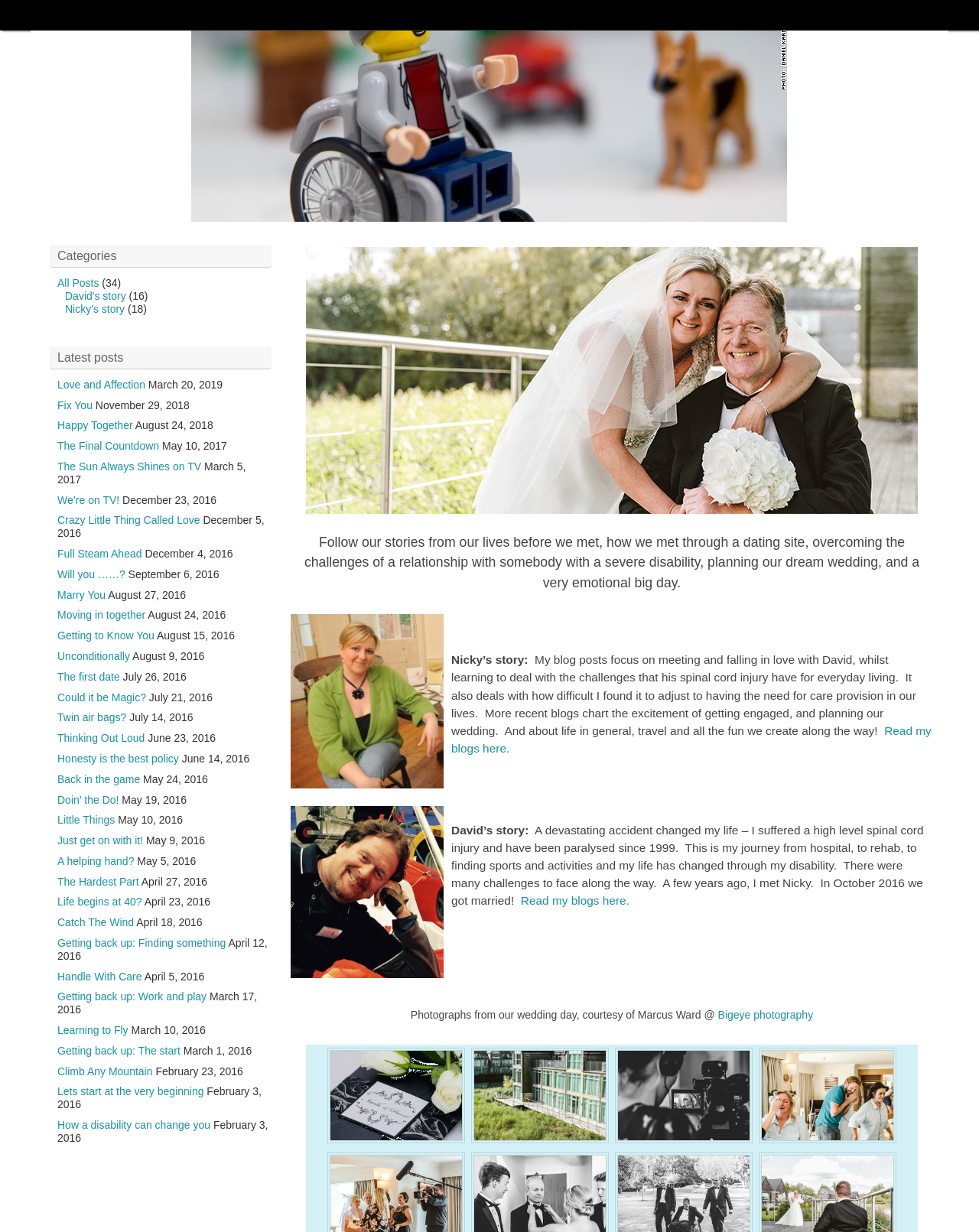Please answer the following question using a single word or phrase: 
What is the name of David's blog?

David's story